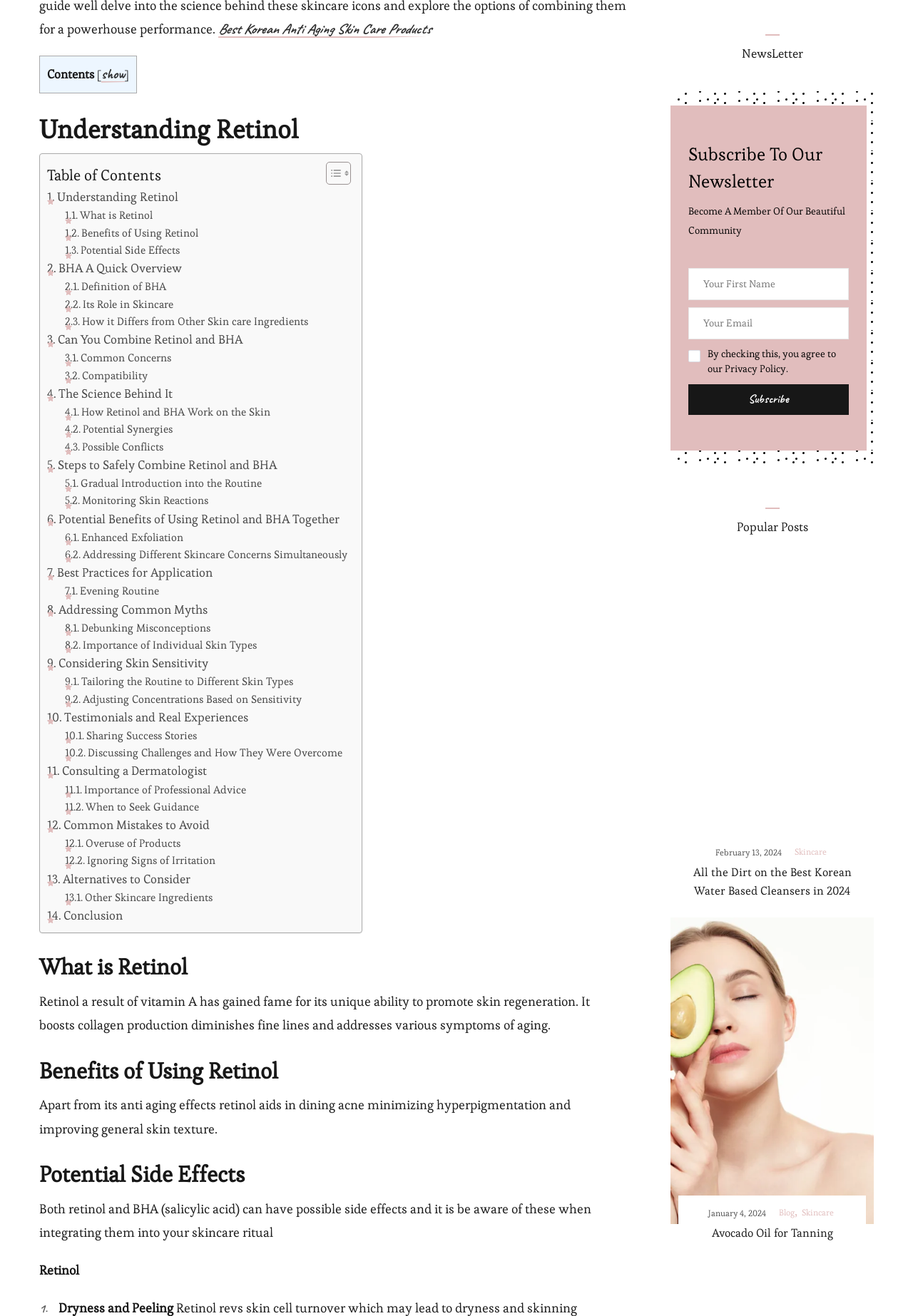Can you find the bounding box coordinates for the element to click on to achieve the instruction: "Read the 'Understanding Retinol' article"?

[0.043, 0.085, 0.688, 0.113]